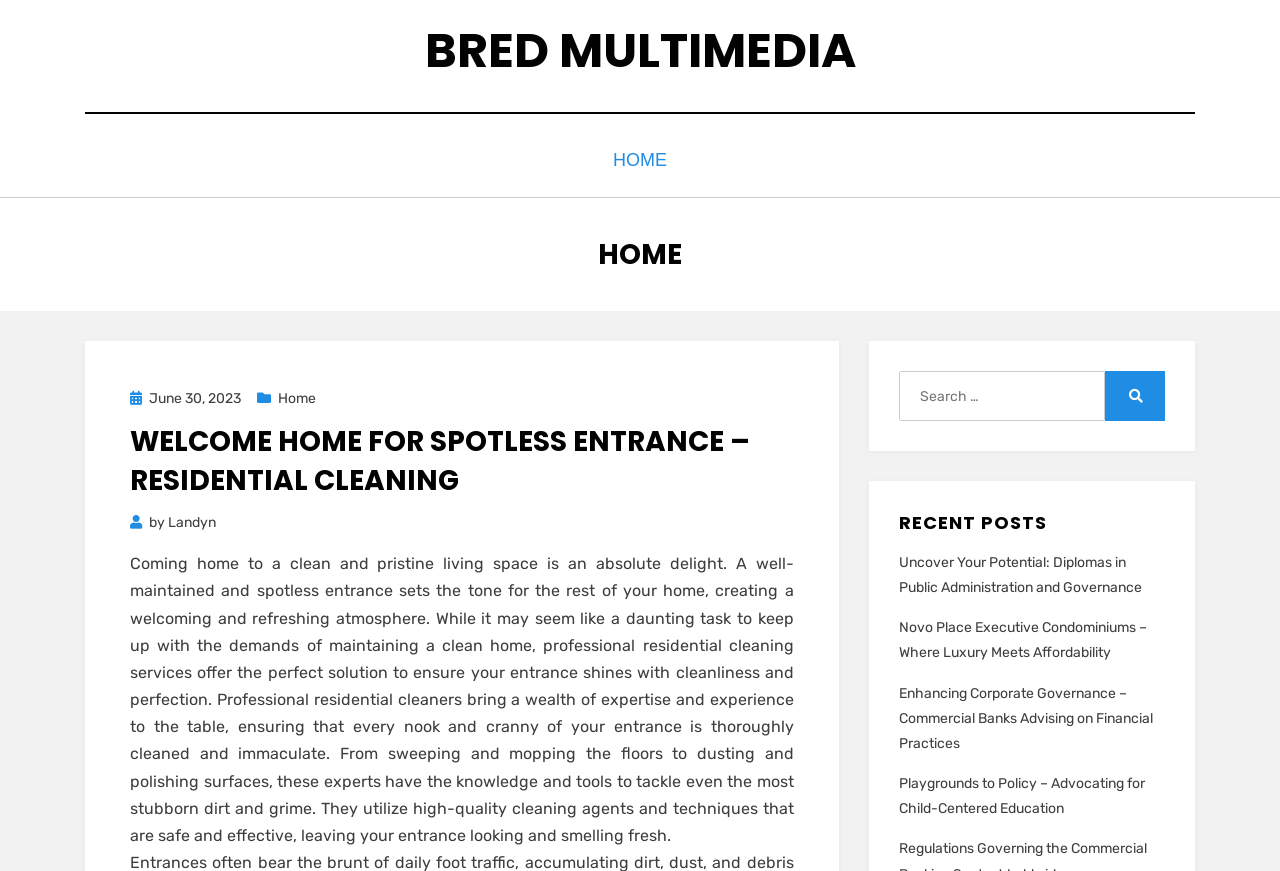Kindly respond to the following question with a single word or a brief phrase: 
How many recent posts are listed?

4